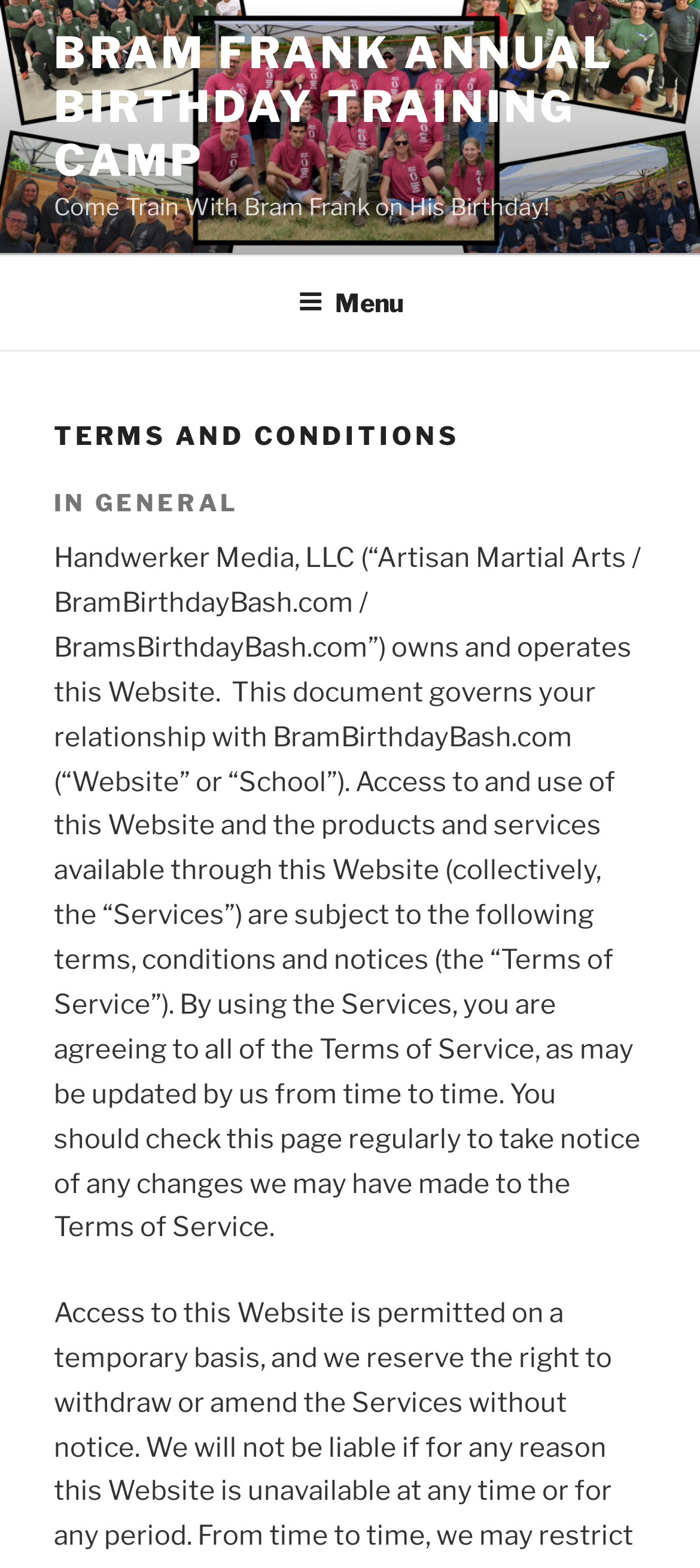Use a single word or phrase to answer the question:
Who owns the website?

Handwerker Media, LLC